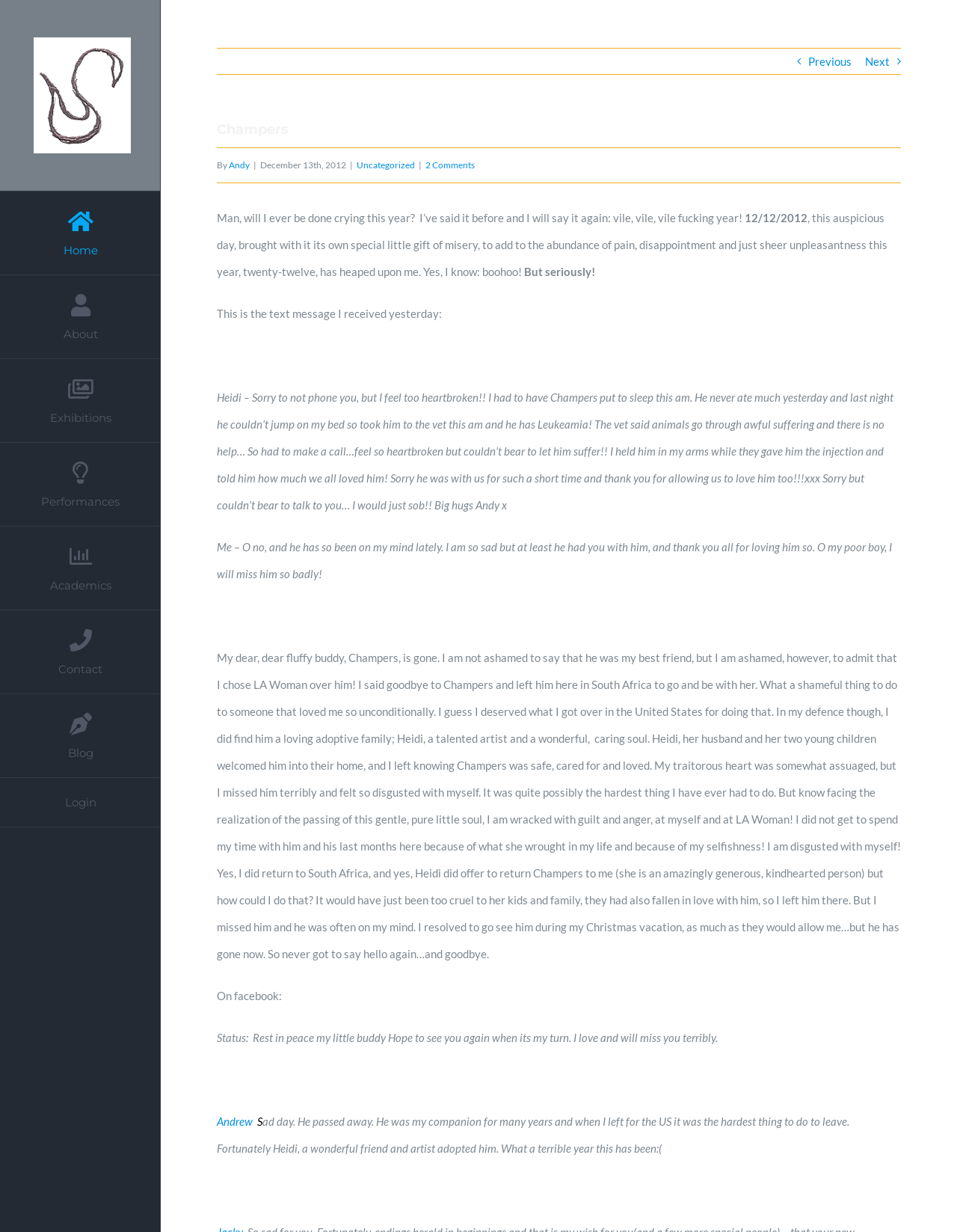Given the element description: "alt="Swany Art Logo"", predict the bounding box coordinates of this UI element. The coordinates must be four float numbers between 0 and 1, given as [left, top, right, bottom].

[0.035, 0.03, 0.137, 0.124]